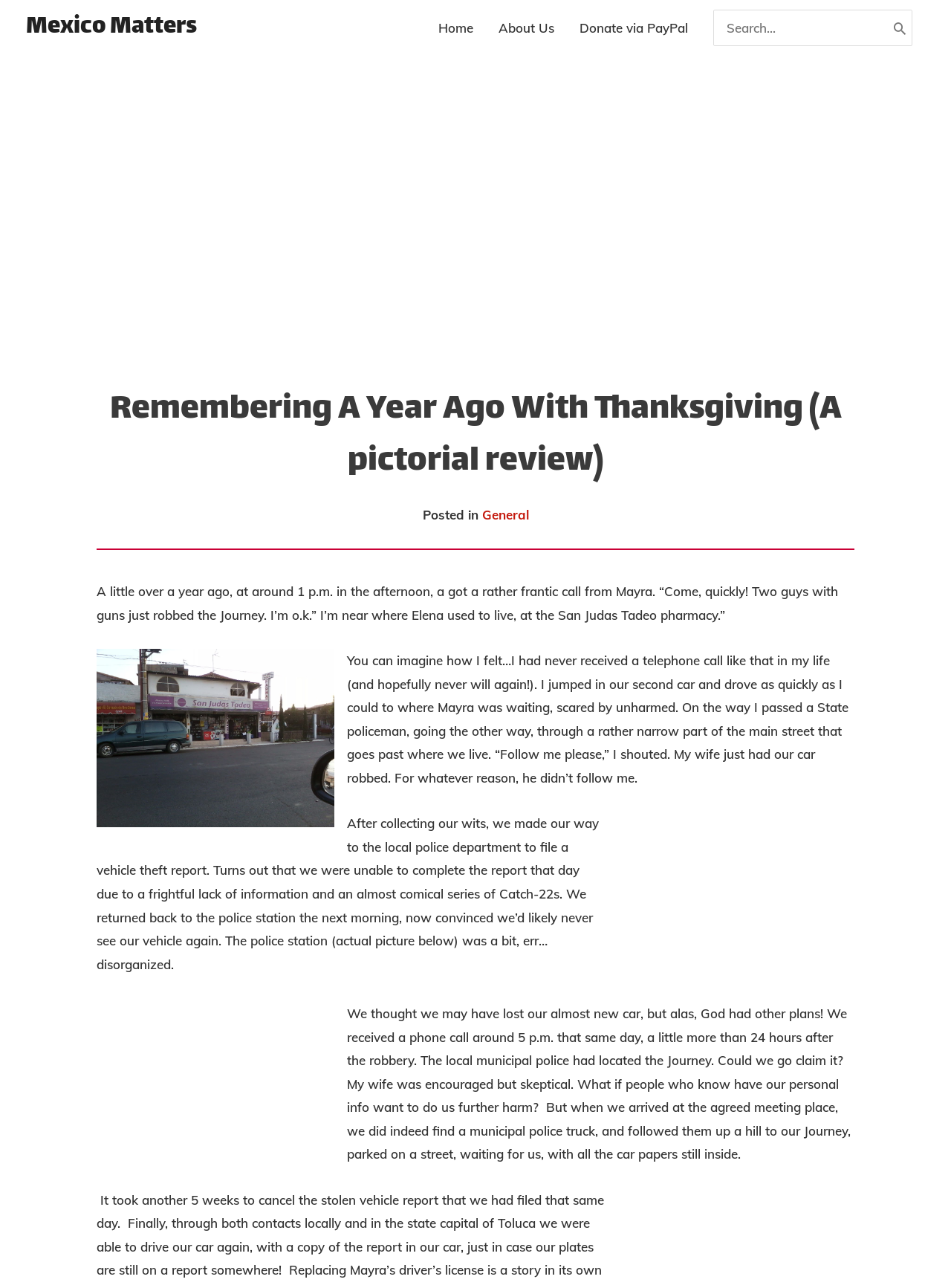Refer to the image and provide an in-depth answer to the question: 
How many pages of related articles are there?

The webpage provides pagination links at the bottom, indicating that there are multiple pages of related articles. The links include '« Previous', '1', '2', '3', '4', and 'Next »', suggesting that there are at least 4 pages of related articles.